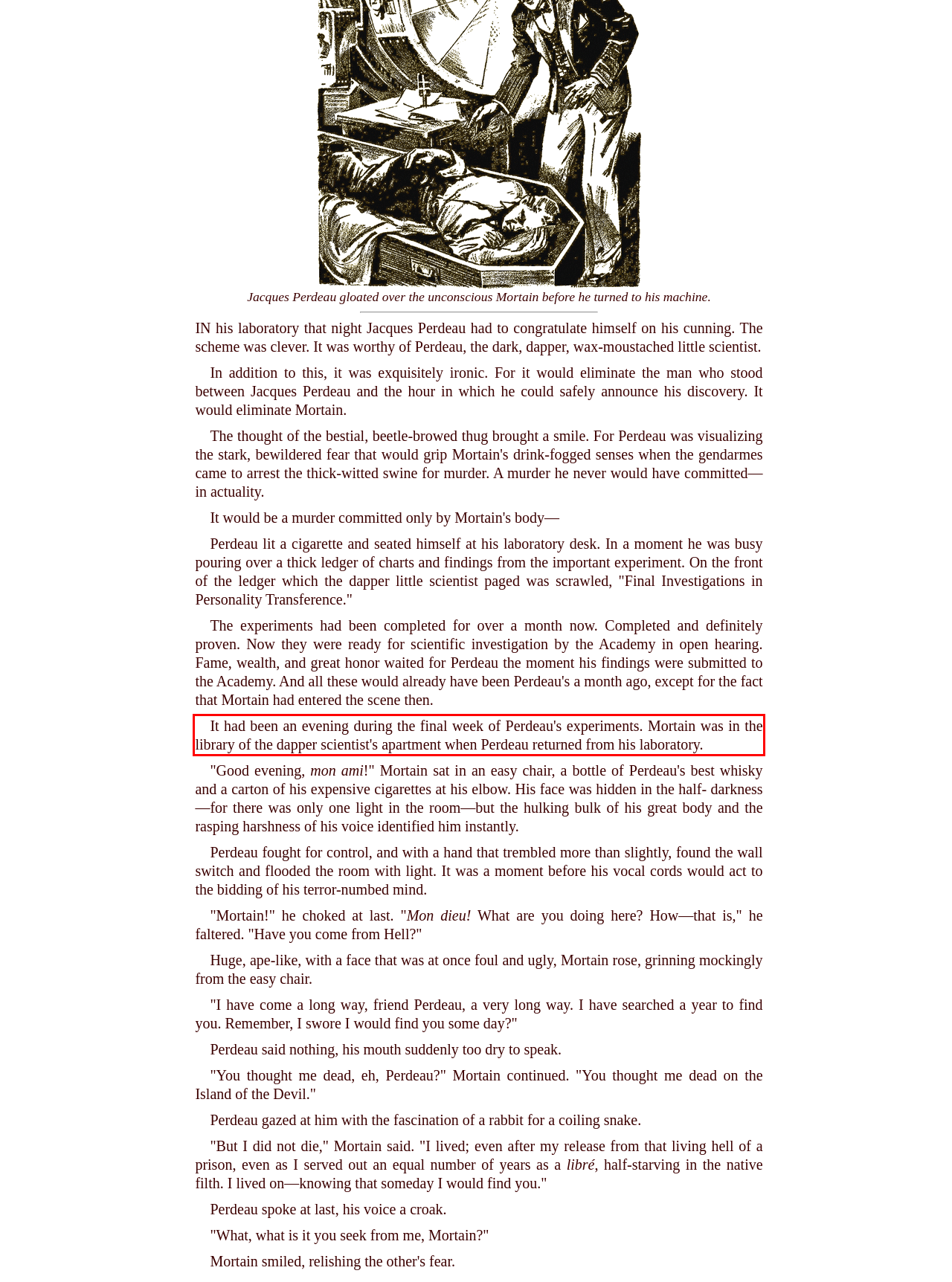Identify and transcribe the text content enclosed by the red bounding box in the given screenshot.

It had been an evening during the final week of Perdeau's experiments. Mortain was in the library of the dapper scientist's apartment when Perdeau returned from his laboratory.